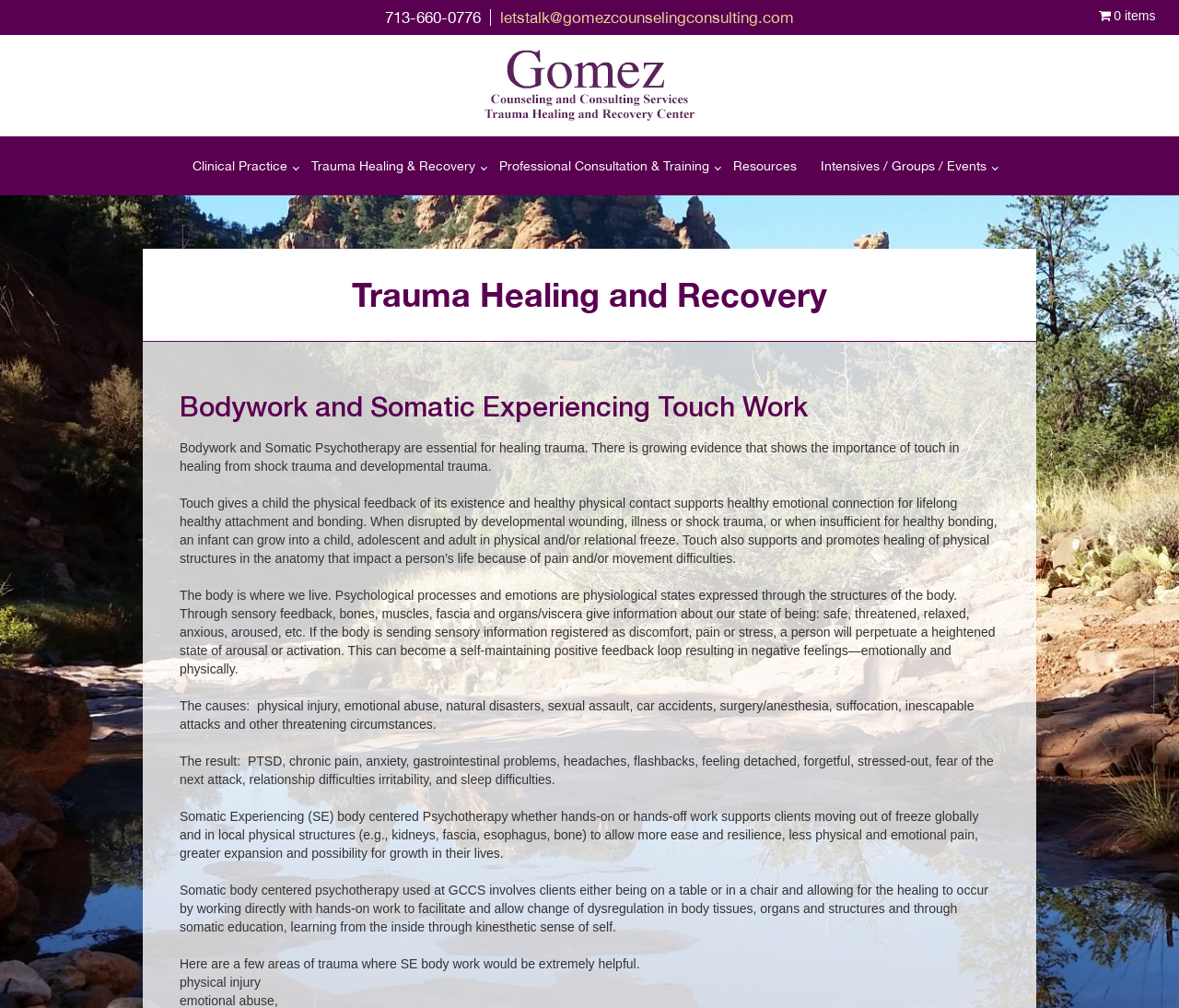Find the bounding box coordinates for the element that must be clicked to complete the instruction: "Call the phone number". The coordinates should be four float numbers between 0 and 1, indicated as [left, top, right, bottom].

[0.327, 0.008, 0.408, 0.027]